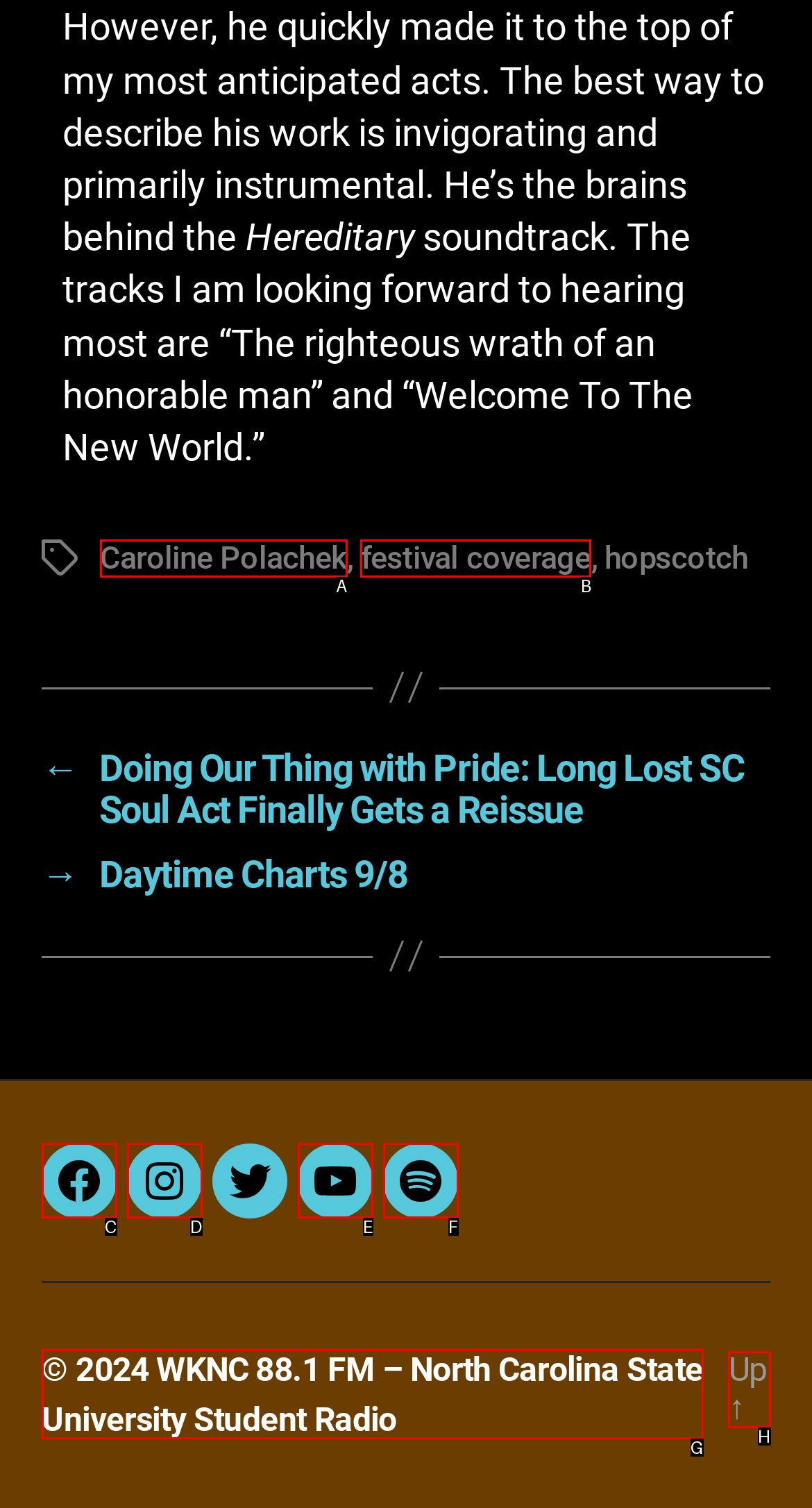Examine the description: Caroline Polachek and indicate the best matching option by providing its letter directly from the choices.

A